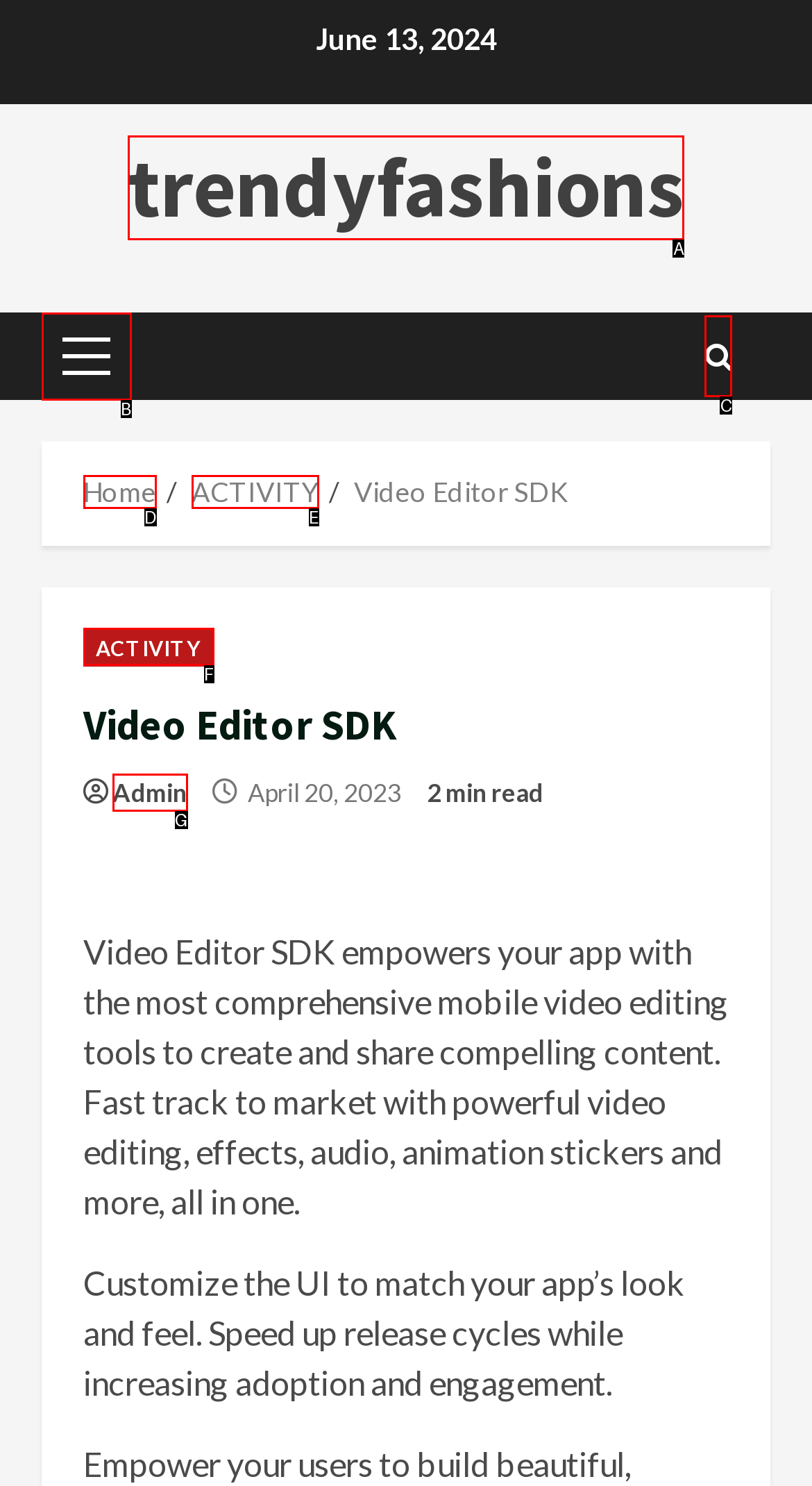Match the description: Primary Menu to one of the options shown. Reply with the letter of the best match.

B